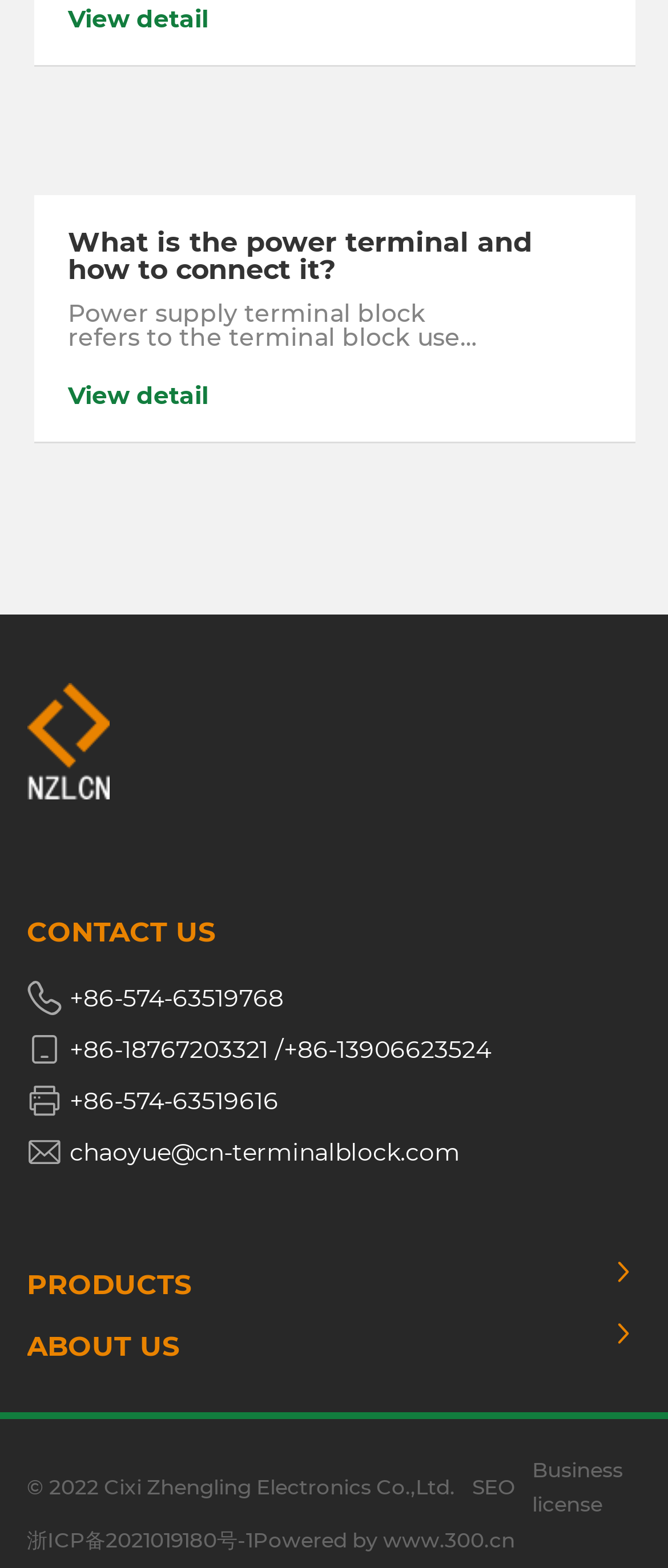Locate the bounding box coordinates of the element to click to perform the following action: 'Contact us'. The coordinates should be given as four float values between 0 and 1, in the form of [left, top, right, bottom].

[0.04, 0.584, 0.322, 0.605]